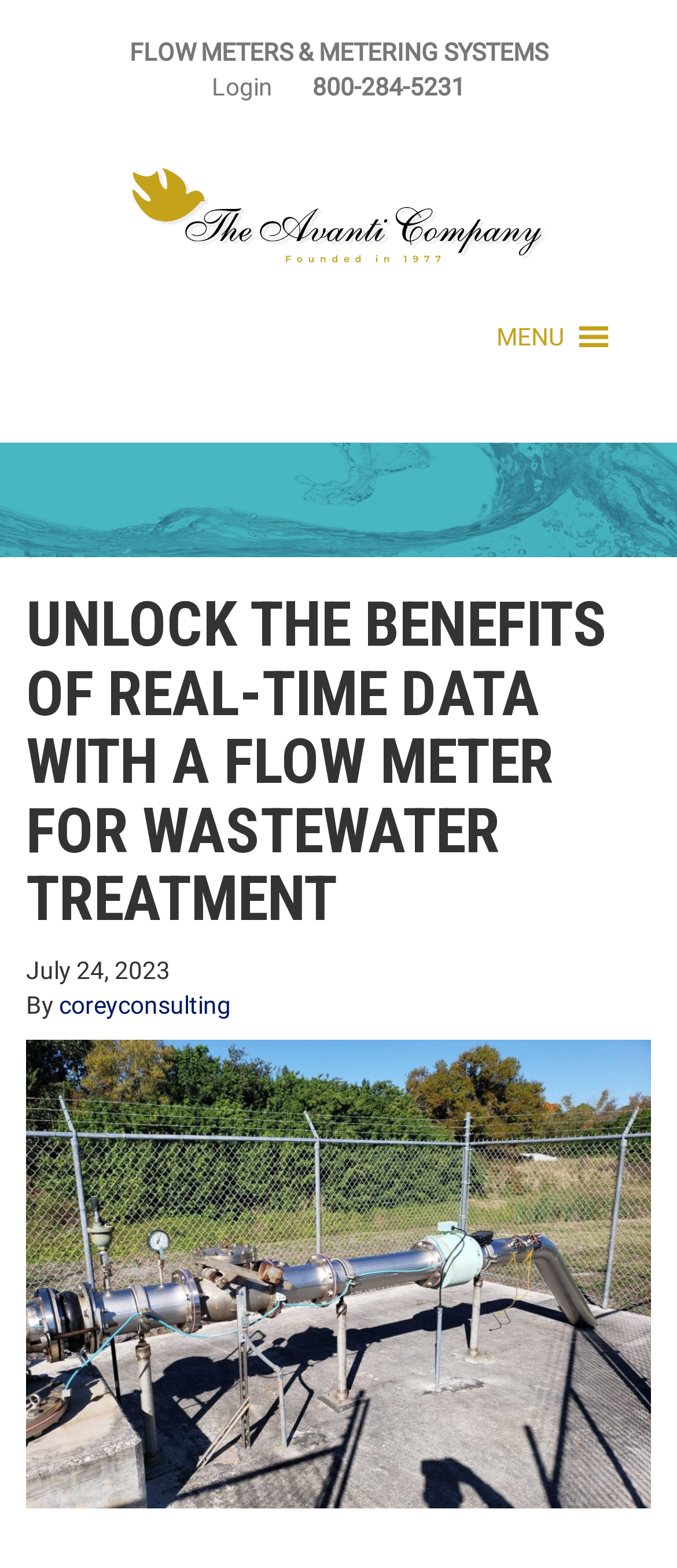Respond with a single word or short phrase to the following question: 
What is the text above the image?

FLOW METERS & METERING SYSTEMS